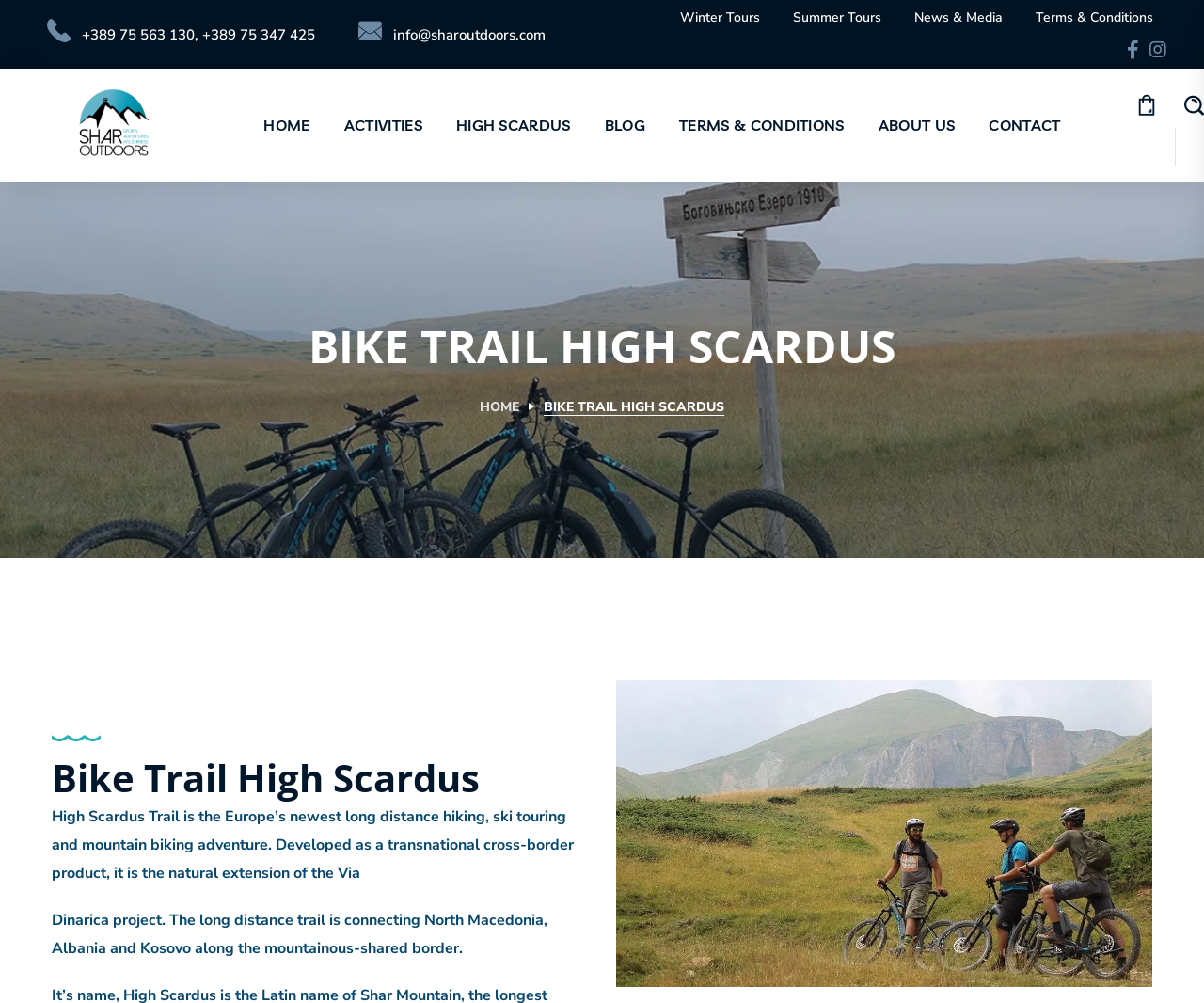What is the email address provided on the webpage for contact?
Look at the image and respond with a one-word or short phrase answer.

info@sharoutdoors.com